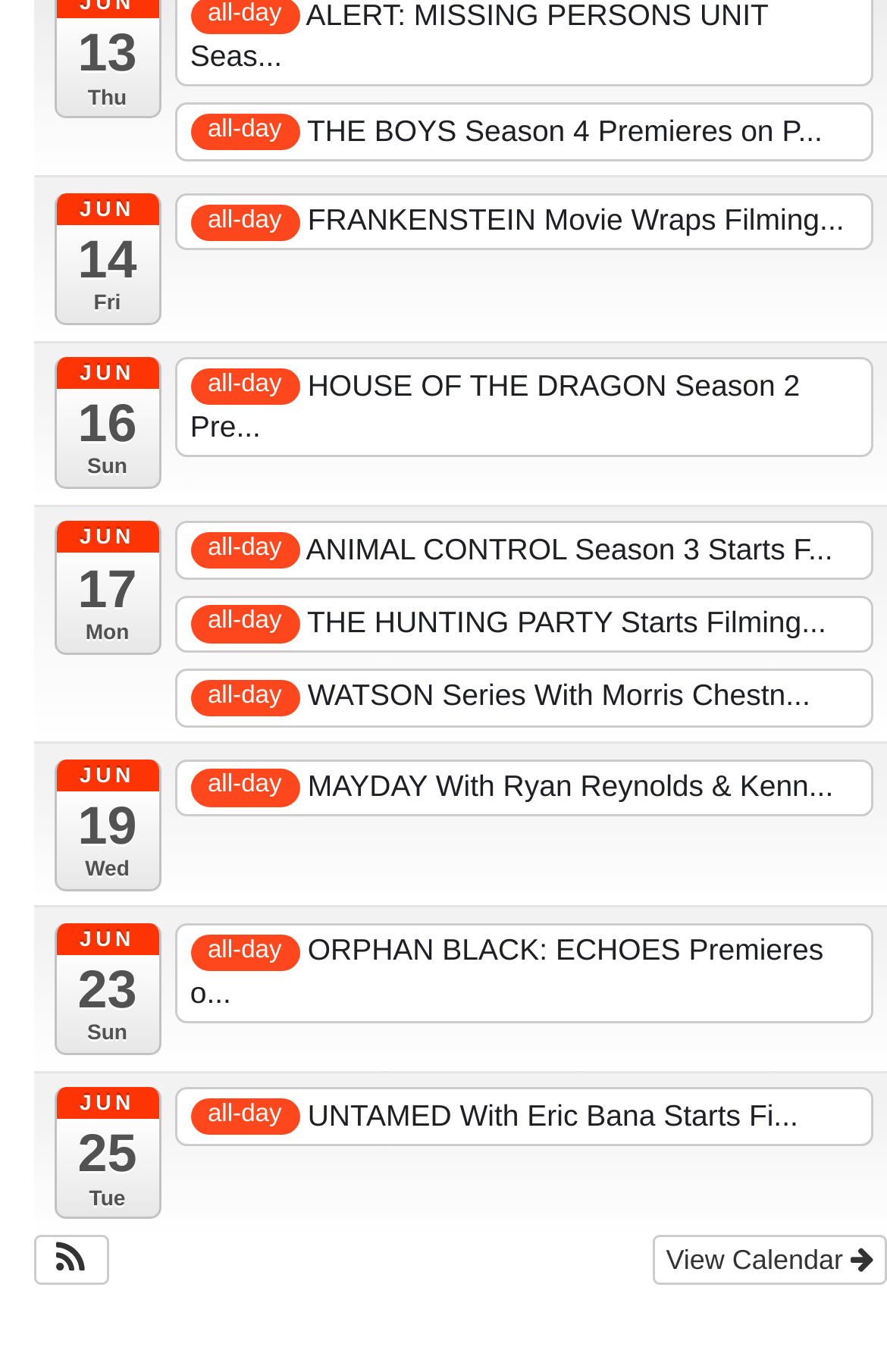Locate the bounding box coordinates of the clickable region to complete the following instruction: "Click on the link to learn about Soil."

None